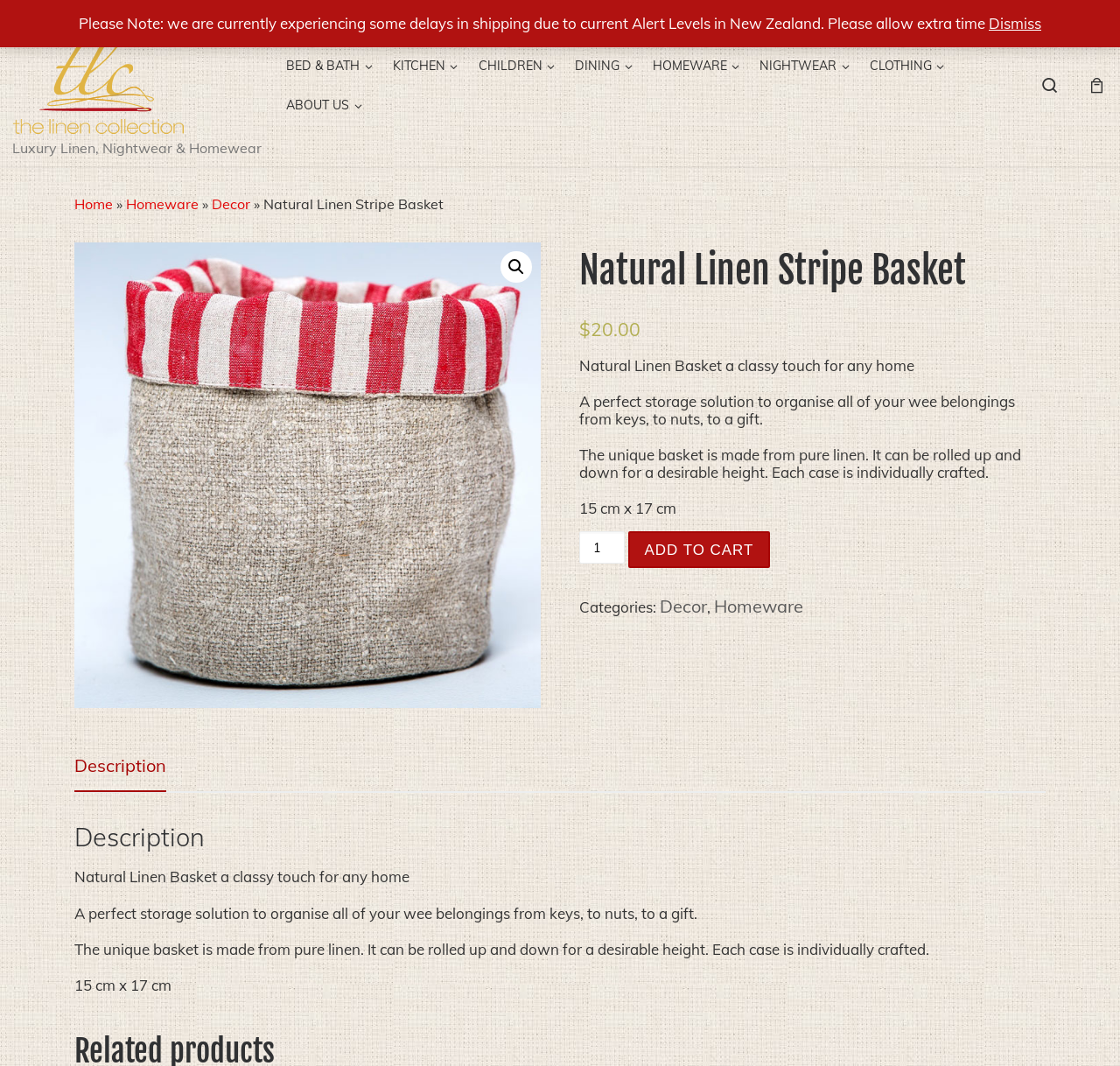What is the size of the Natural Linen Stripe Basket?
Please provide a comprehensive and detailed answer to the question.

I found the size of the Natural Linen Stripe Basket by looking at the product information section, where it says '15 cm x 17 cm'.